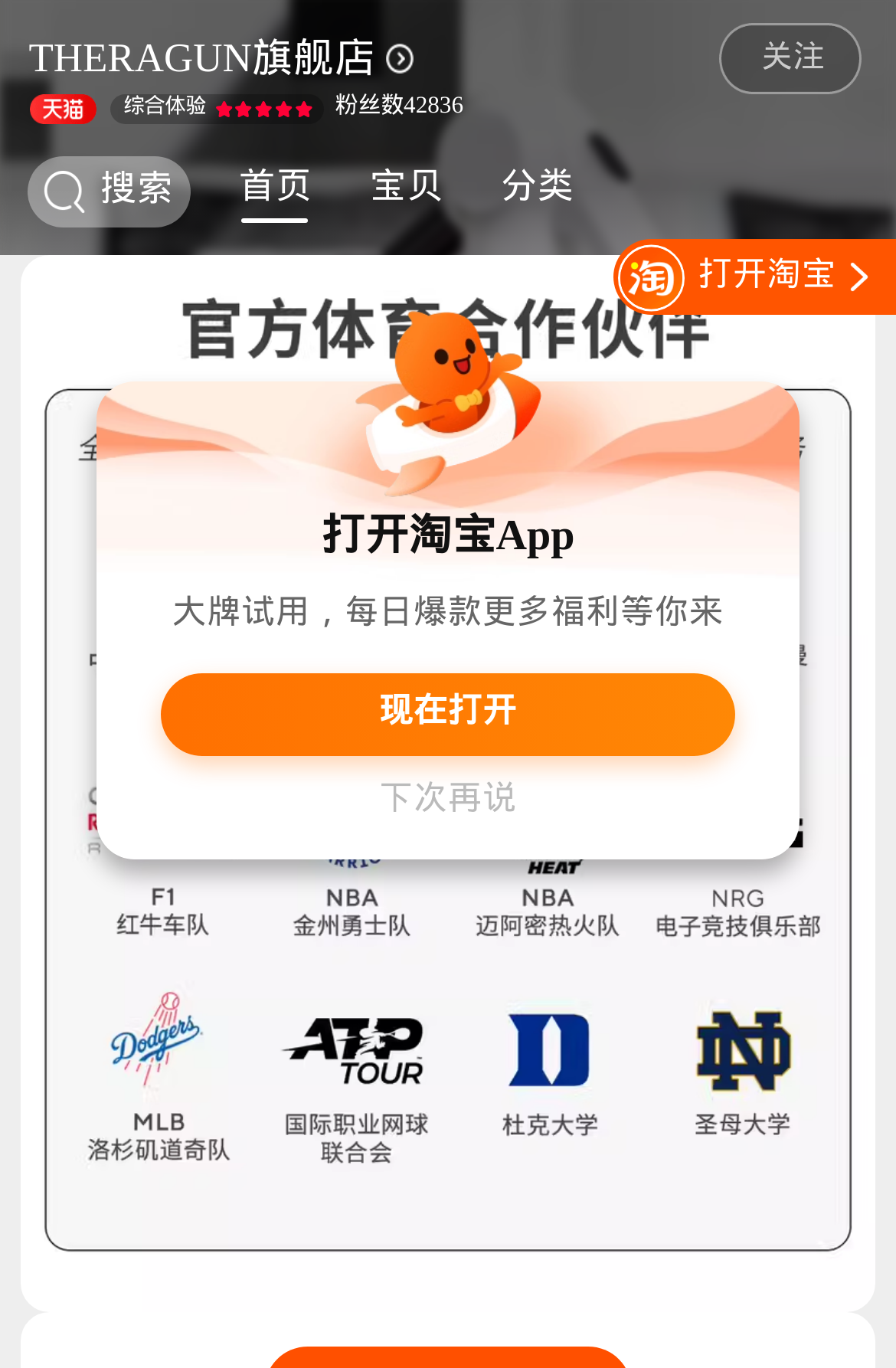What is the text above the search button?
Based on the screenshot, answer the question with a single word or phrase.

综合体验